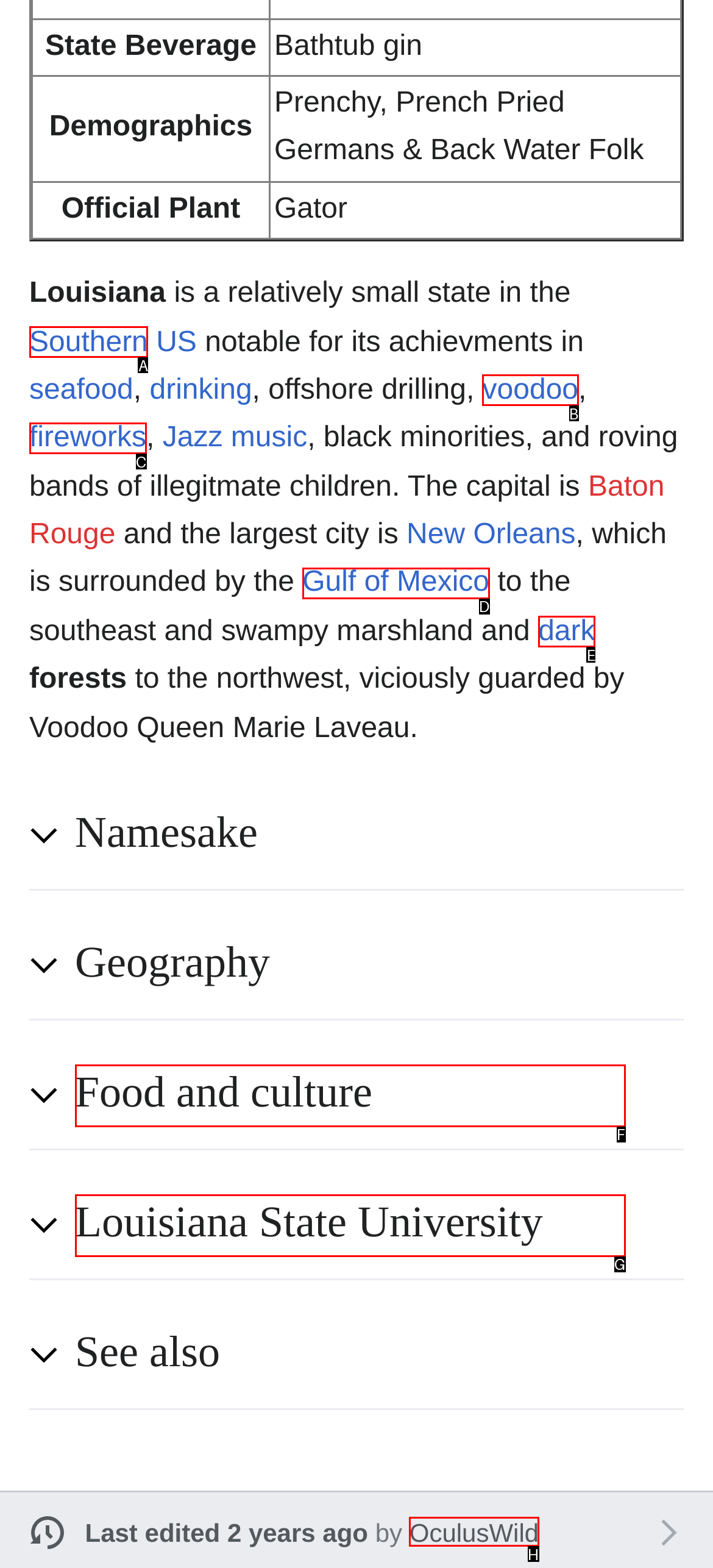Based on the provided element description: Food and culture, identify the best matching HTML element. Respond with the corresponding letter from the options shown.

F